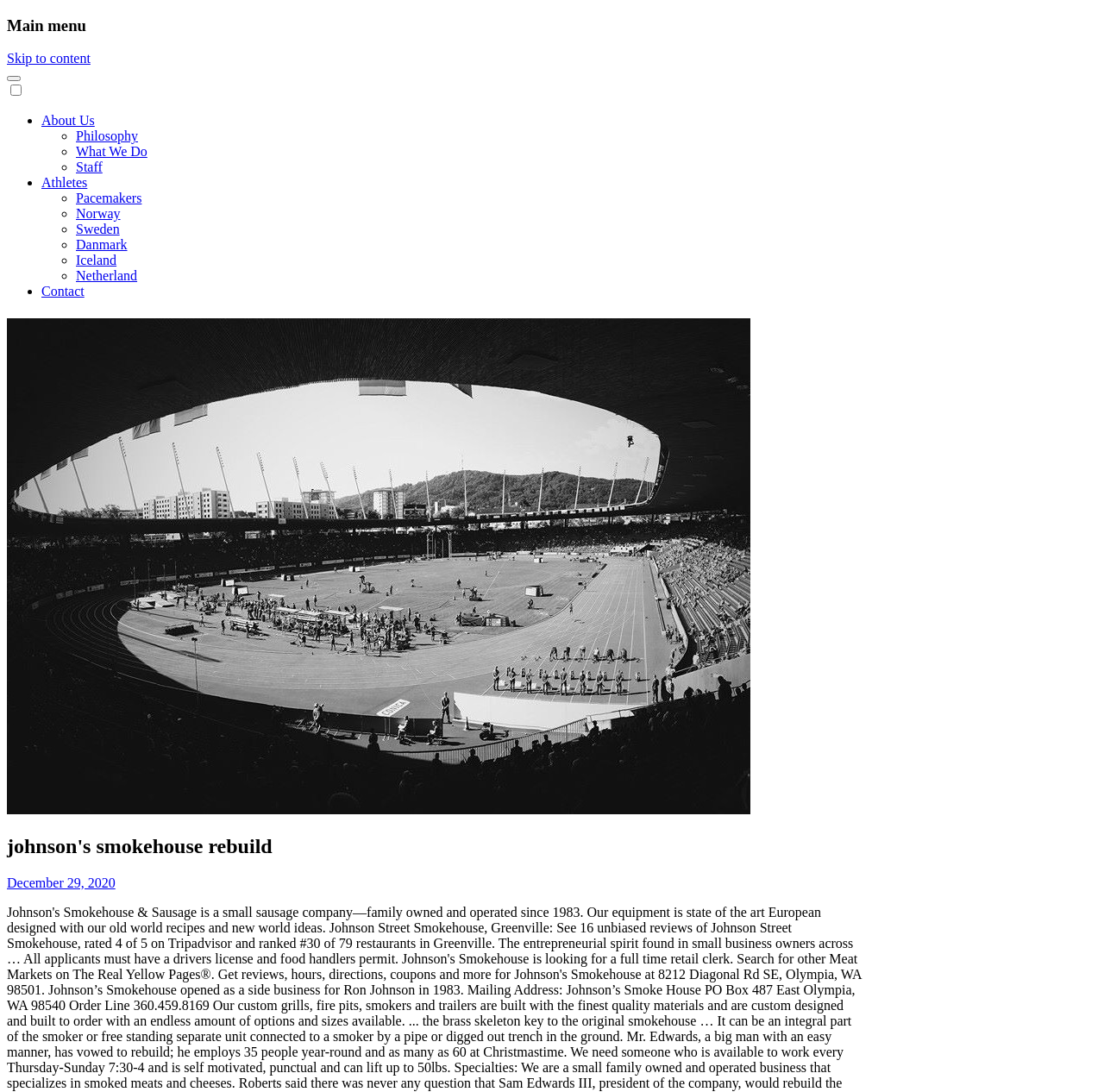Find the bounding box coordinates for the HTML element specified by: "About Us".

[0.038, 0.104, 0.086, 0.117]